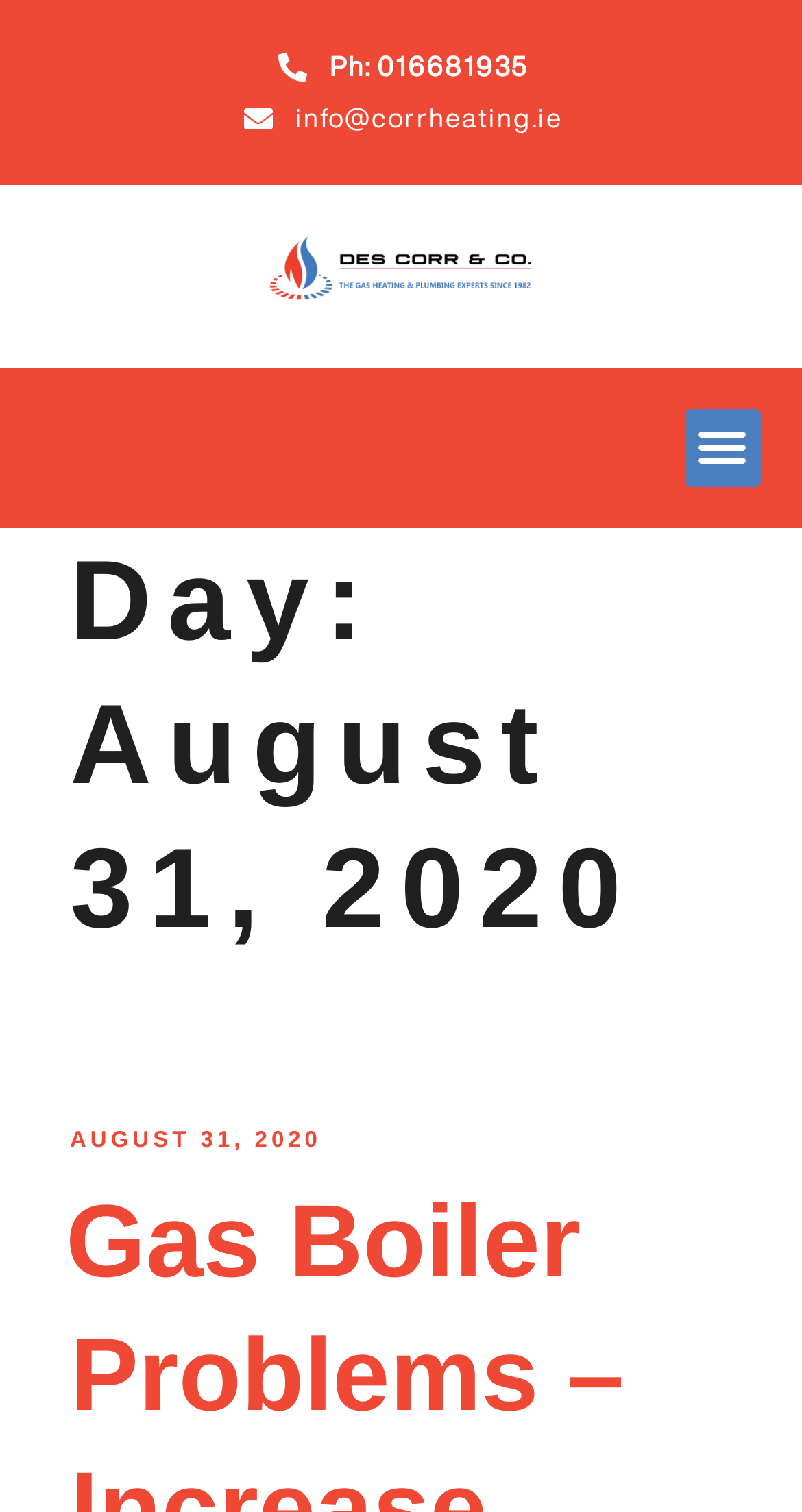Give a short answer using one word or phrase for the question:
What is the email address to contact Corr Heating?

info@corrheating.ie